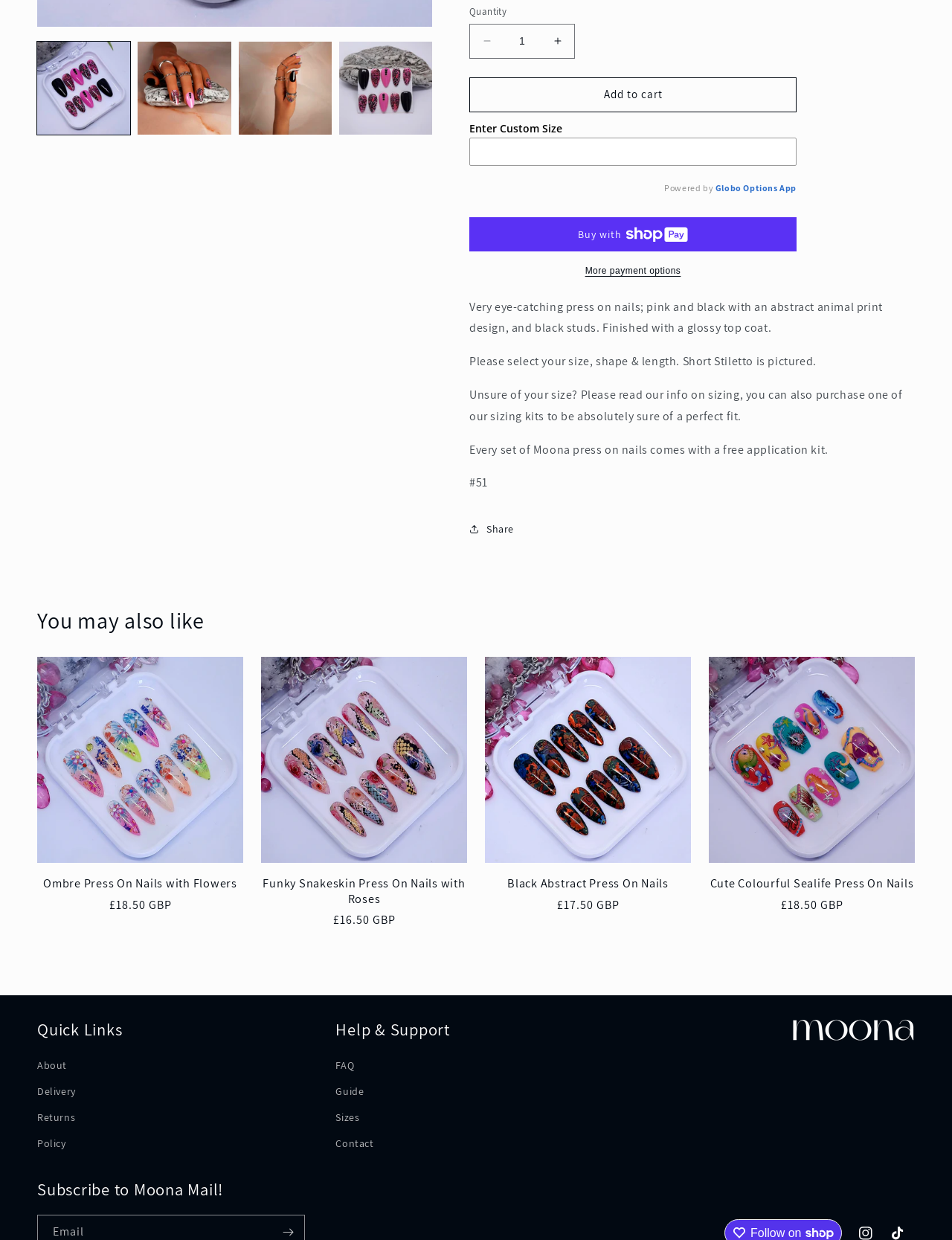Identify the bounding box coordinates of the HTML element based on this description: "Black Abstract Press On Nails".

[0.509, 0.706, 0.726, 0.718]